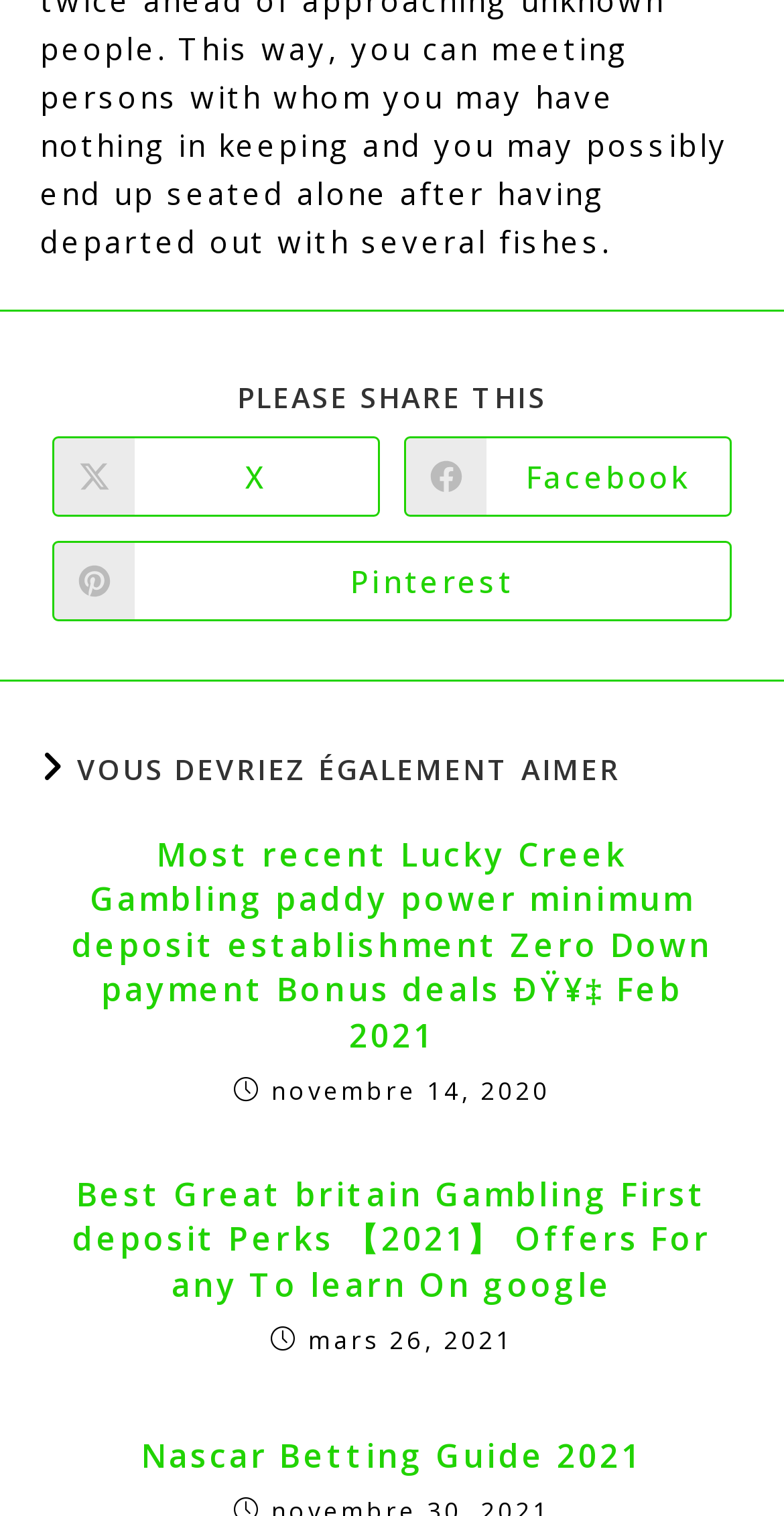Find the bounding box coordinates for the UI element that matches this description: "Nascar Betting Guide 2021".

[0.082, 0.946, 0.918, 0.975]